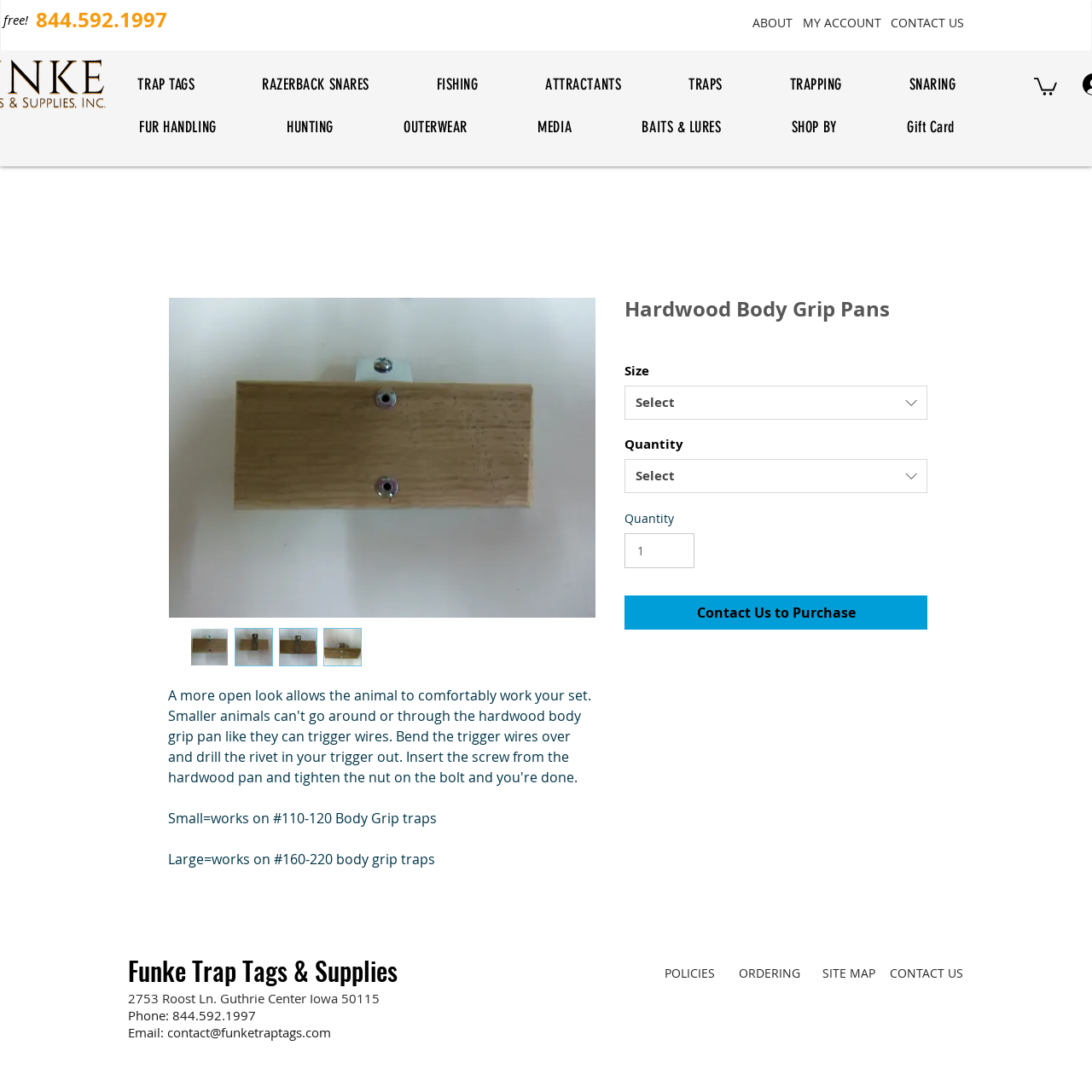Answer the question using only a single word or phrase: 
What is the email address to contact?

contact@funketraptags.com